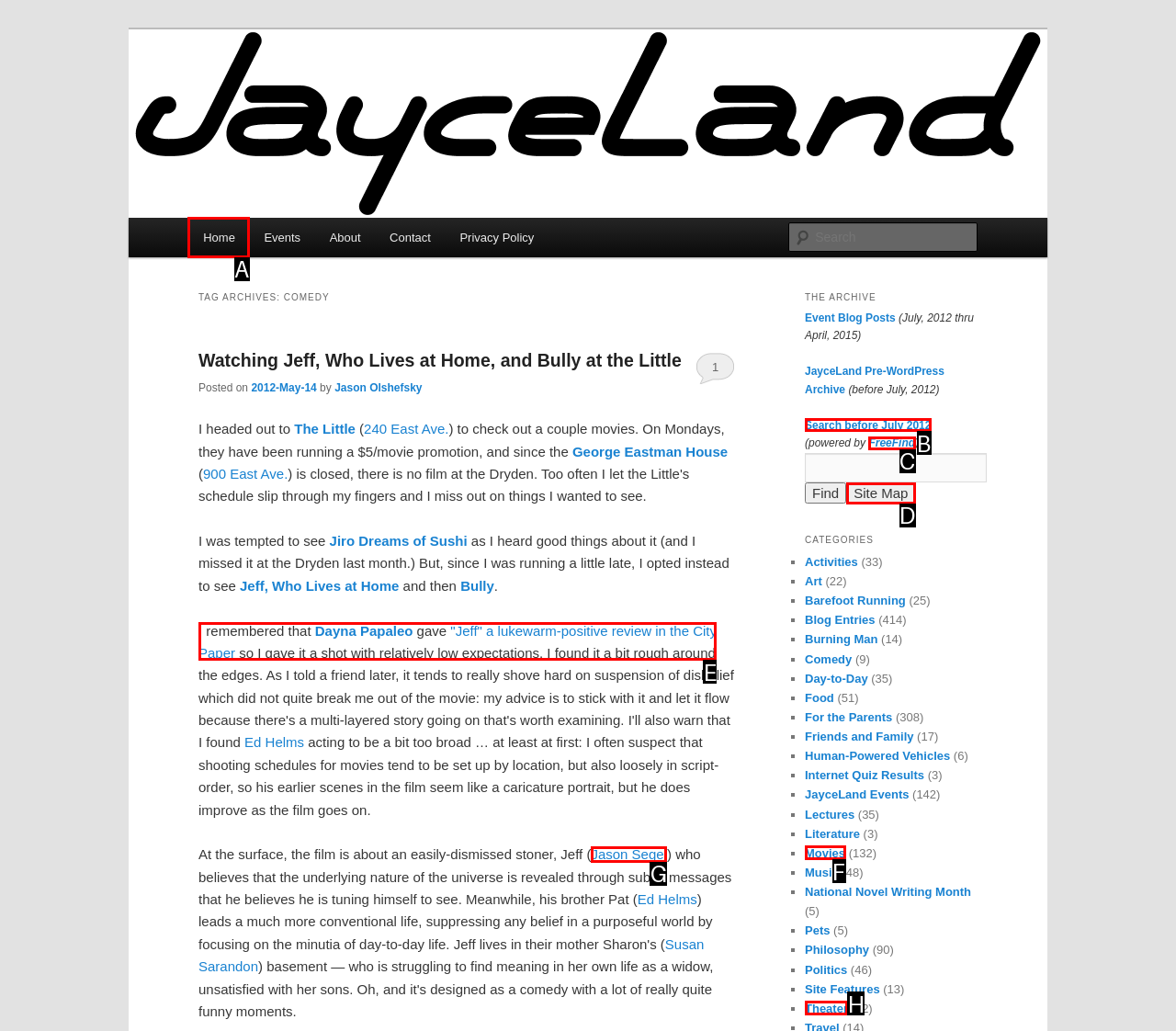To complete the instruction: Read the article about Fracture, which HTML element should be clicked?
Respond with the option's letter from the provided choices.

None